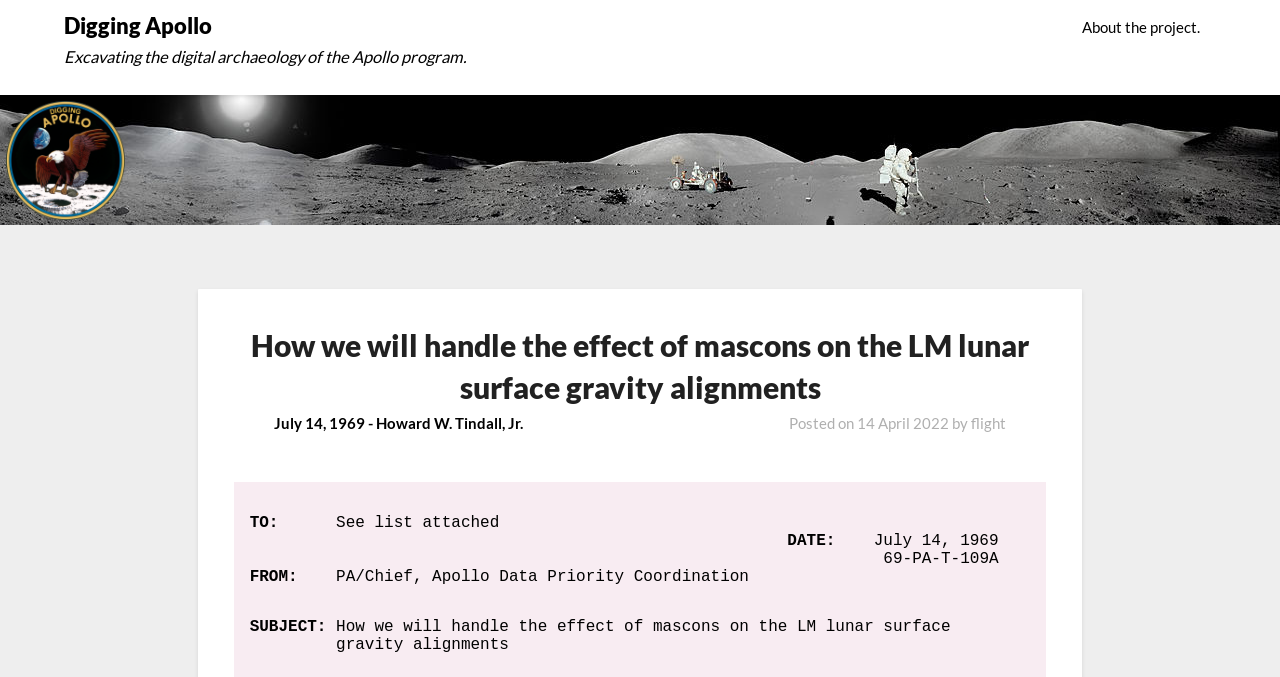Provide an in-depth caption for the contents of the webpage.

The webpage is about a memorandum titled "How we will handle the effect of mascons on the LM lunar surface gravity alignments" written by Howard W. Tindall, Jr. on July 14, 1969. 

At the top left of the page, there is a logo image of "Digging Apollo" which spans the entire width of the page. Below the logo, there is a header section that contains the title of the memorandum, the date, and the author's name. The title is in a larger font size and is centered, while the date and author's name are in a smaller font size and are positioned below the title.

To the top right of the page, there are two links: "Digging Apollo Excavating the digital archaeology of the Apollo program" and "About the project". 

In the main content area, there are several blocks of text. The first block mentions "See list attached" and is positioned above a block of text that contains the date "July 14, 1969" and the serial number "69-PA-T-109A". Below this block, there is another block of text that contains the sender's information "PA/Chief, Apollo Data Priority Coordination". 

Finally, at the bottom of the page, there is a block of text that repeats the title of the memorandum.